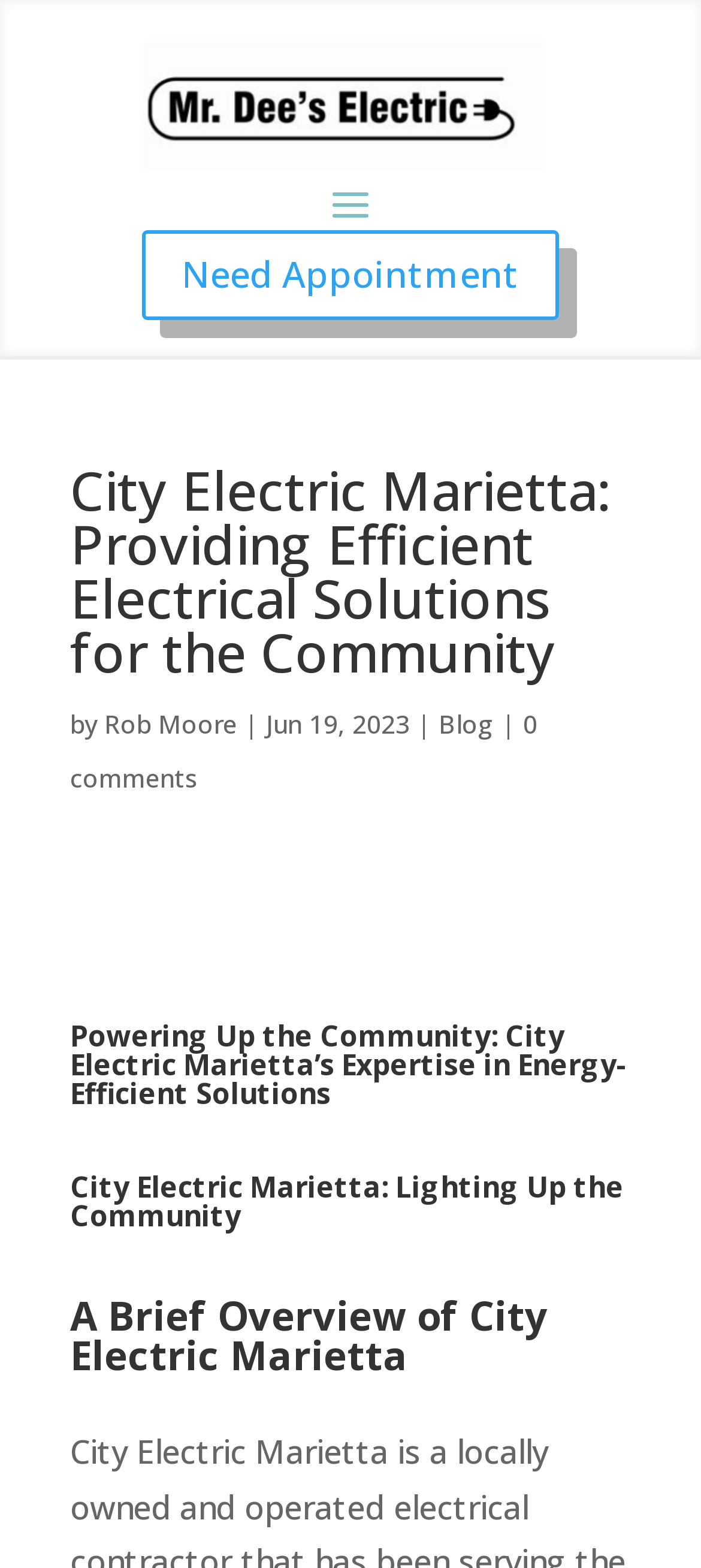Analyze and describe the webpage in a detailed narrative.

The webpage is about City Electric Marietta, a company providing efficient electrical solutions. At the top, there is a large image taking up most of the width, with a "Need Appointment" button positioned below it. 

Below the image, there is a main heading that reads "City Electric Marietta: Providing Efficient Electrical Solutions for the Community". This heading is followed by a byline that includes the author's name, "Rob Moore", and the date "Jun 19, 2023". 

To the right of the byline, there are two links, "Blog" and "0 comments". 

The main content of the webpage is divided into three sections, each with its own heading. The first section is titled "Powering Up the Community: City Electric Marietta’s Expertise in Energy-Efficient Solutions", the second is "City Electric Marietta: Lighting Up the Community", and the third is "A Brief Overview of City Electric Marietta". These sections likely provide more information about the company's services and expertise.